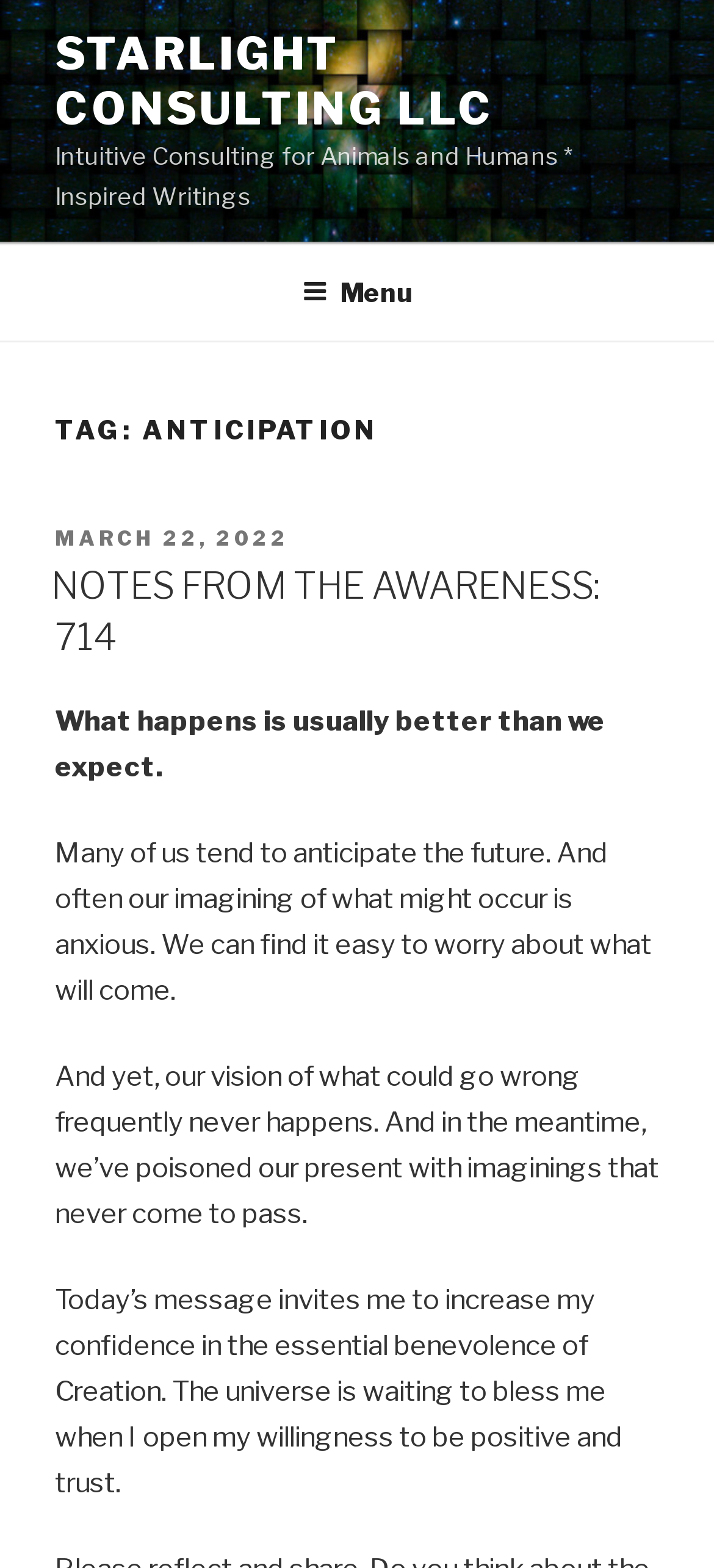What is the theme of the current article?
Provide a detailed and extensive answer to the question.

The theme of the current article can be inferred by reading the content of the article, which suggests that the author is encouraging the reader to have a positive outlook and trust in the universe's benevolence.